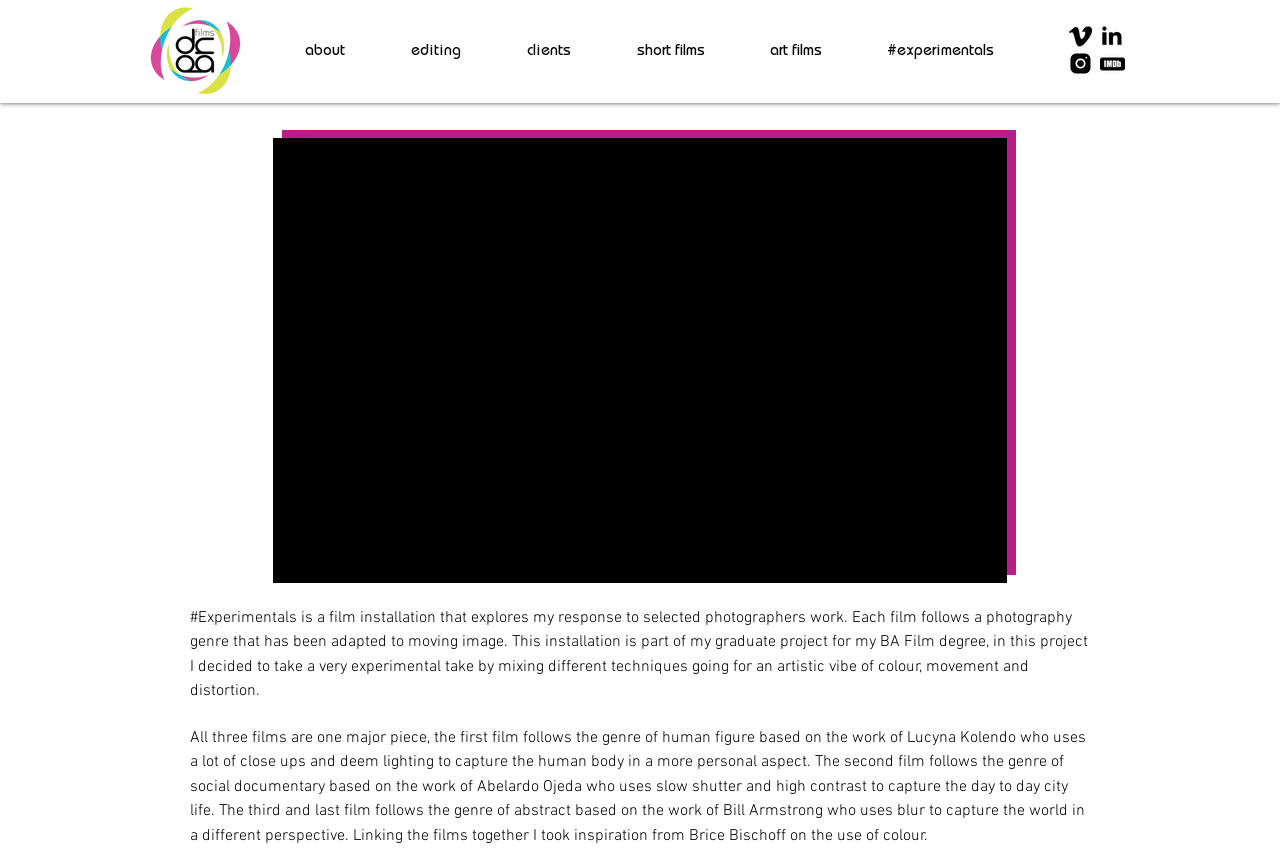Please give a succinct answer to the question in one word or phrase:
How many films are part of the installation?

3